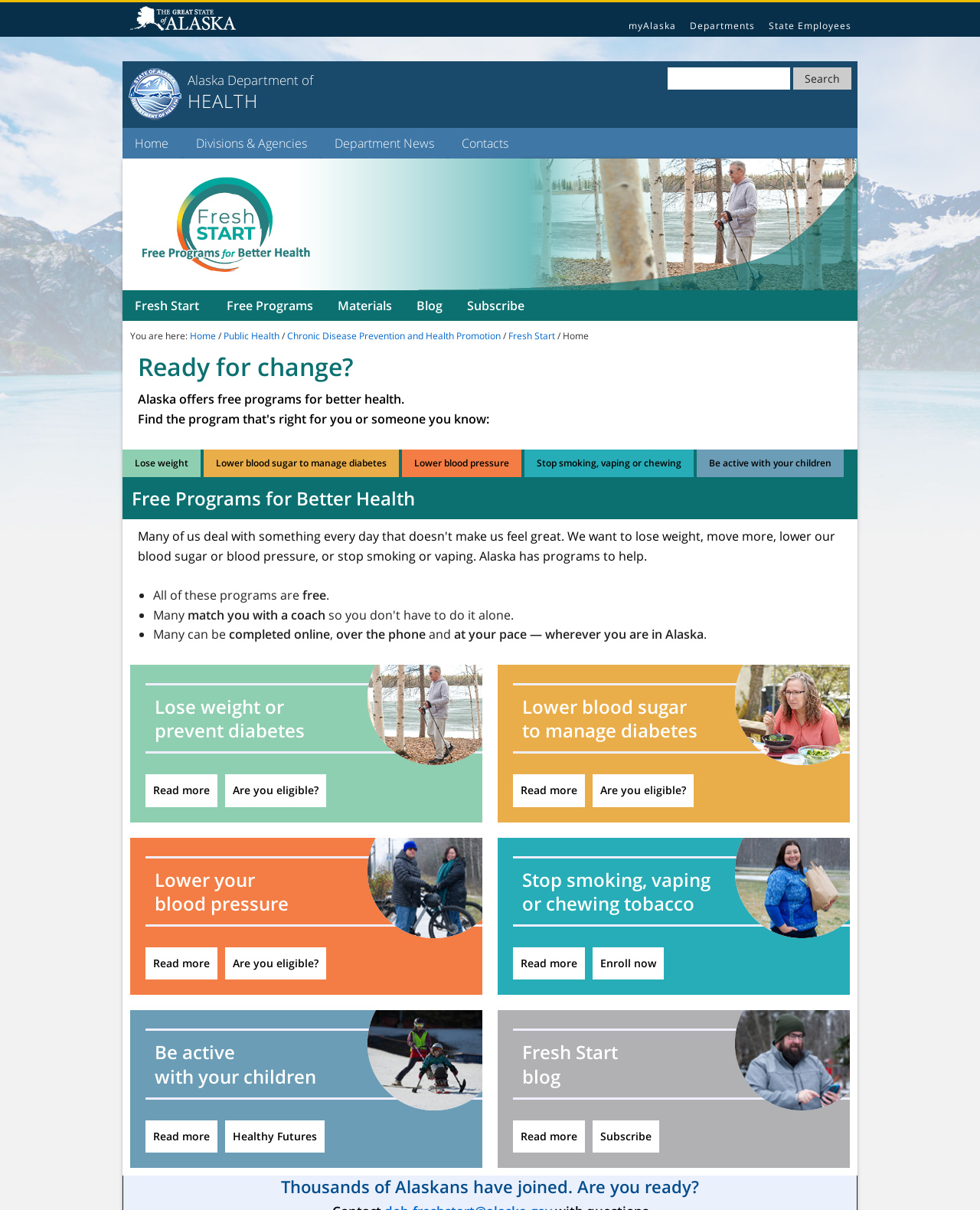Answer the question with a brief word or phrase:
How can one lower their blood sugar?

Free diabetes management program